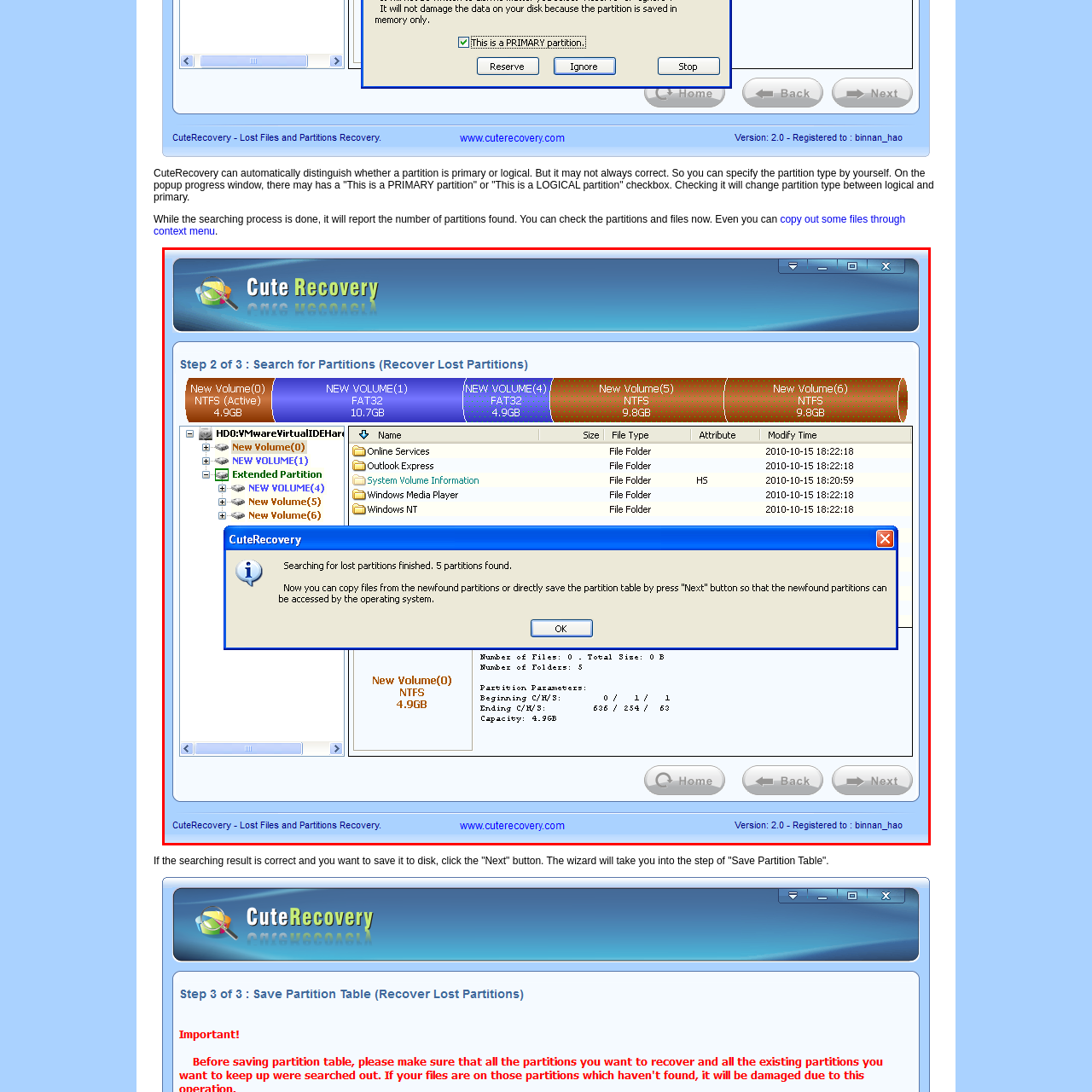Direct your attention to the image within the red bounding box and respond with a detailed answer to the following question, using the image as your reference: What is the purpose of the 'Next' button?

The prompt at the forefront of the interface advises users to either copy files from the newfound partitions or save the partition table by pressing the 'Next' button, which will allow for further access by the operating system.